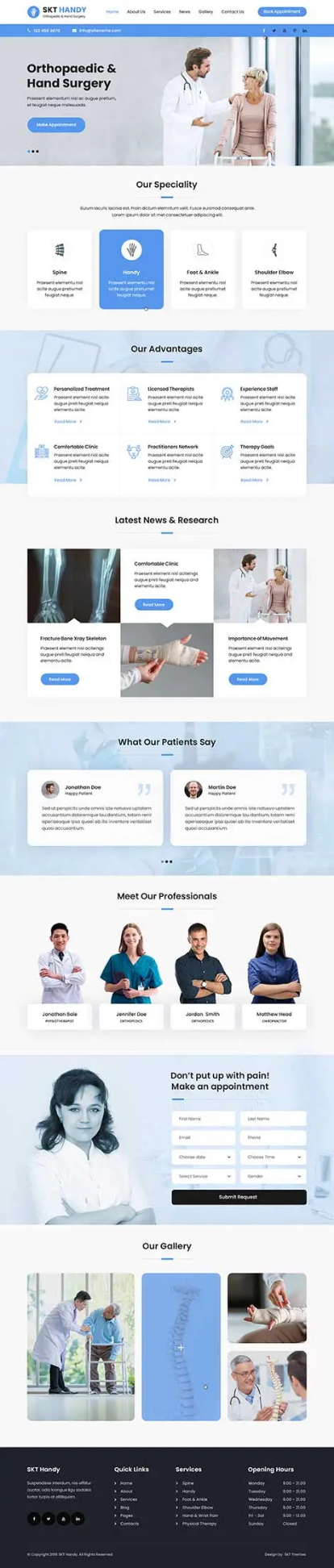Please answer the following question using a single word or phrase: 
What is featured prominently in the clinic's layout?

Testimonials